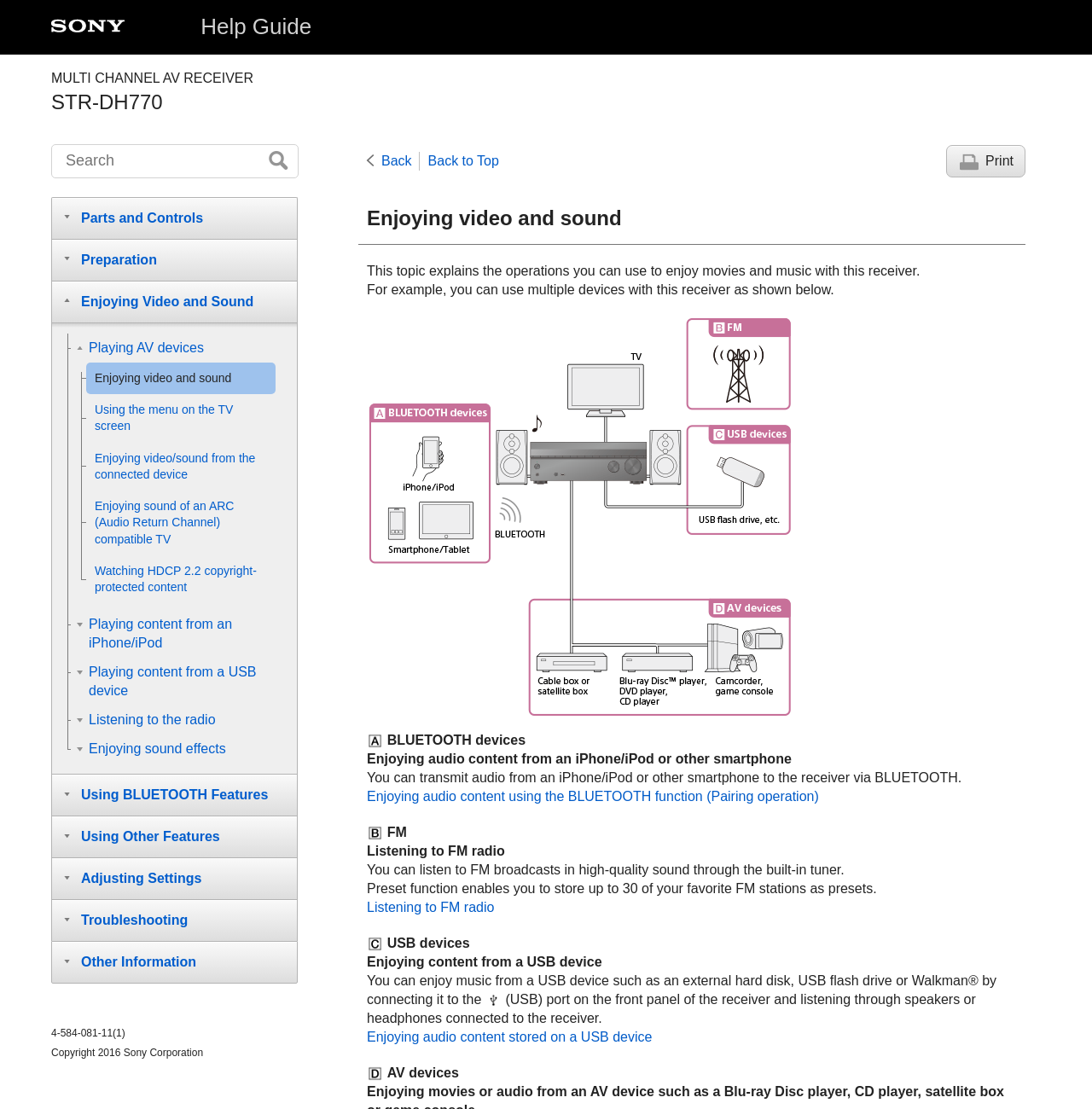Find and indicate the bounding box coordinates of the region you should select to follow the given instruction: "Open the parts and controls menu".

[0.047, 0.178, 0.273, 0.215]